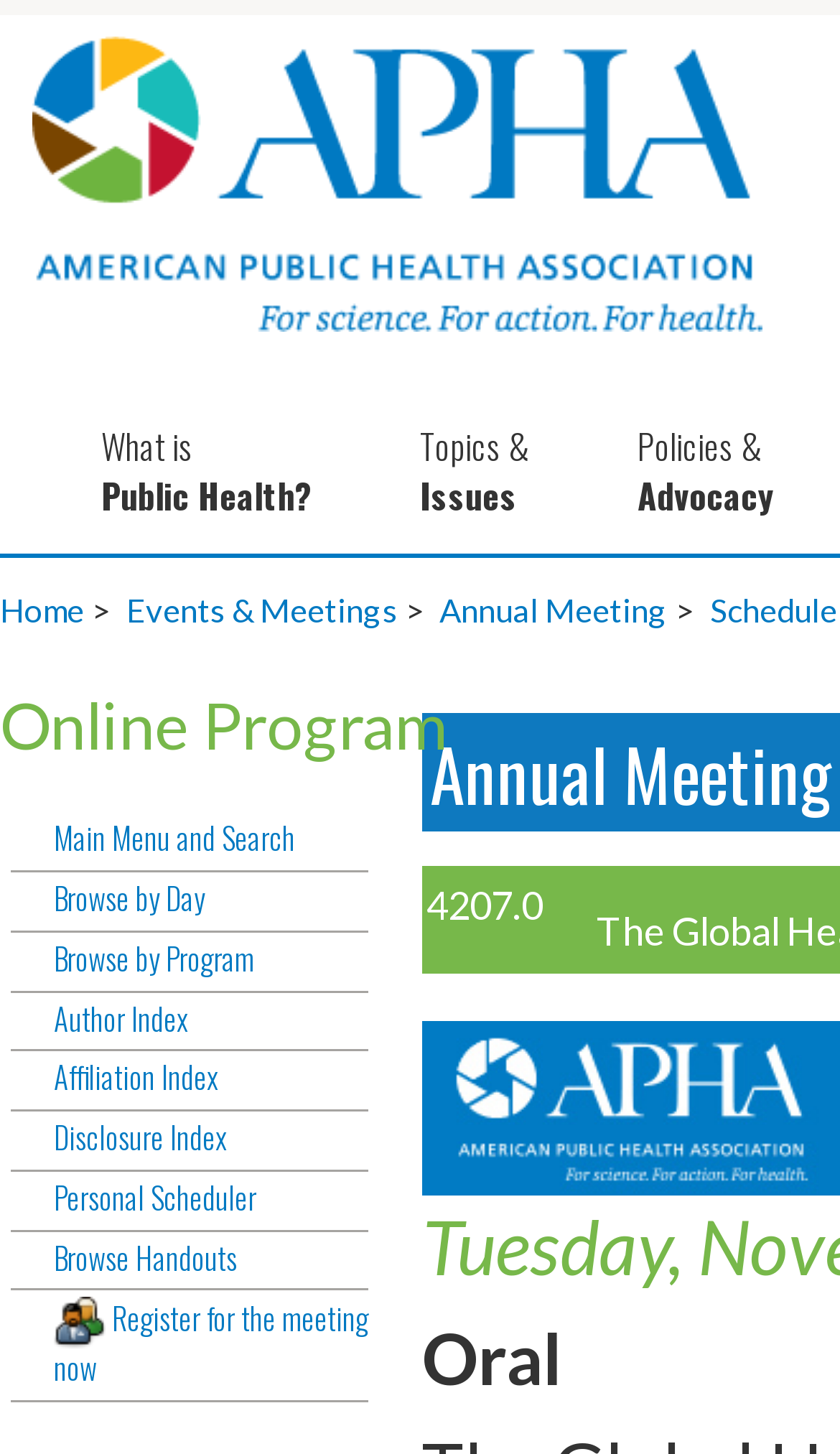What is the first link on the top navigation bar?
Look at the screenshot and give a one-word or phrase answer.

What is Public Health?